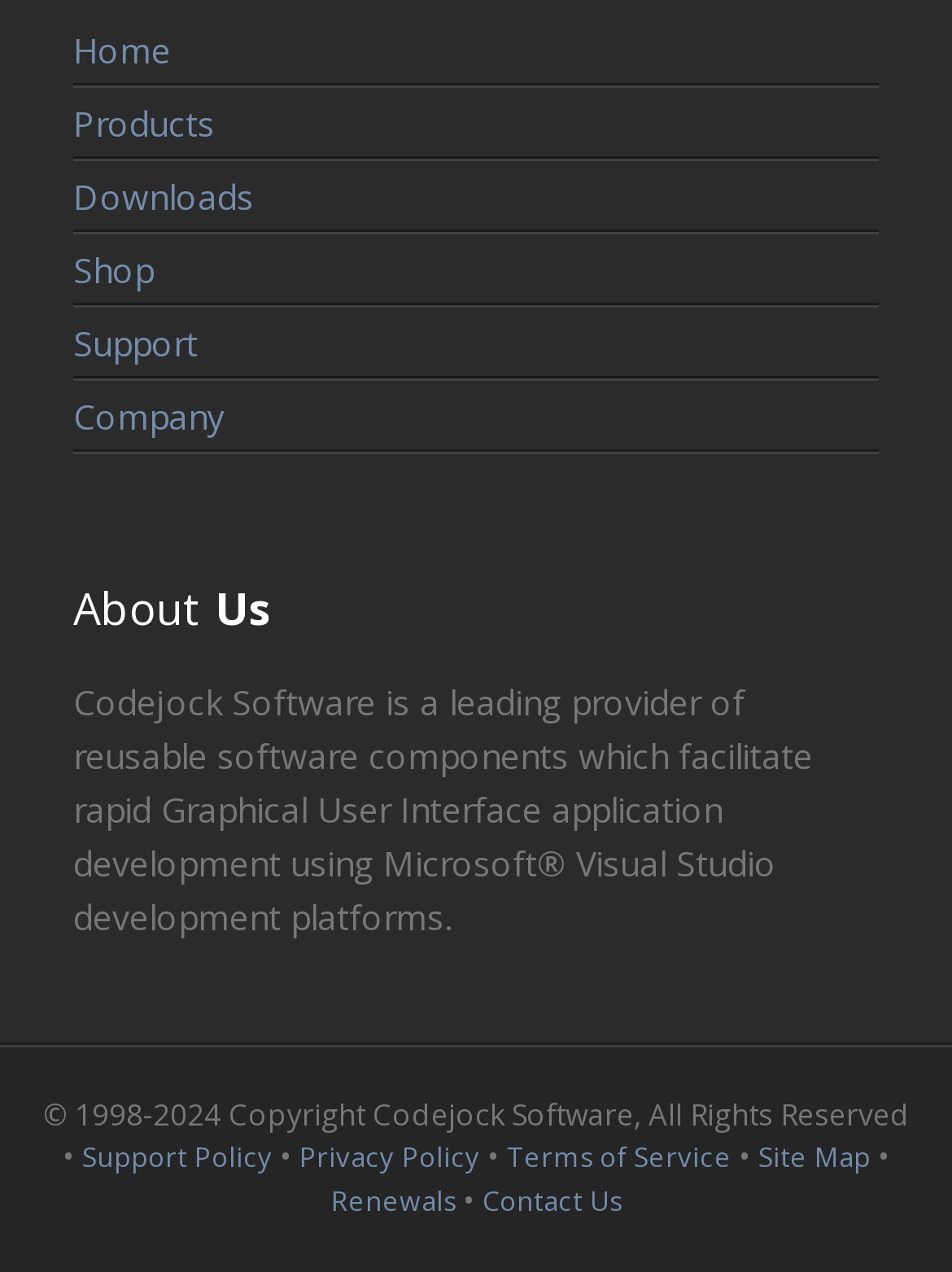Identify the bounding box coordinates of the section to be clicked to complete the task described by the following instruction: "contact us". The coordinates should be four float numbers between 0 and 1, formatted as [left, top, right, bottom].

[0.506, 0.929, 0.653, 0.958]